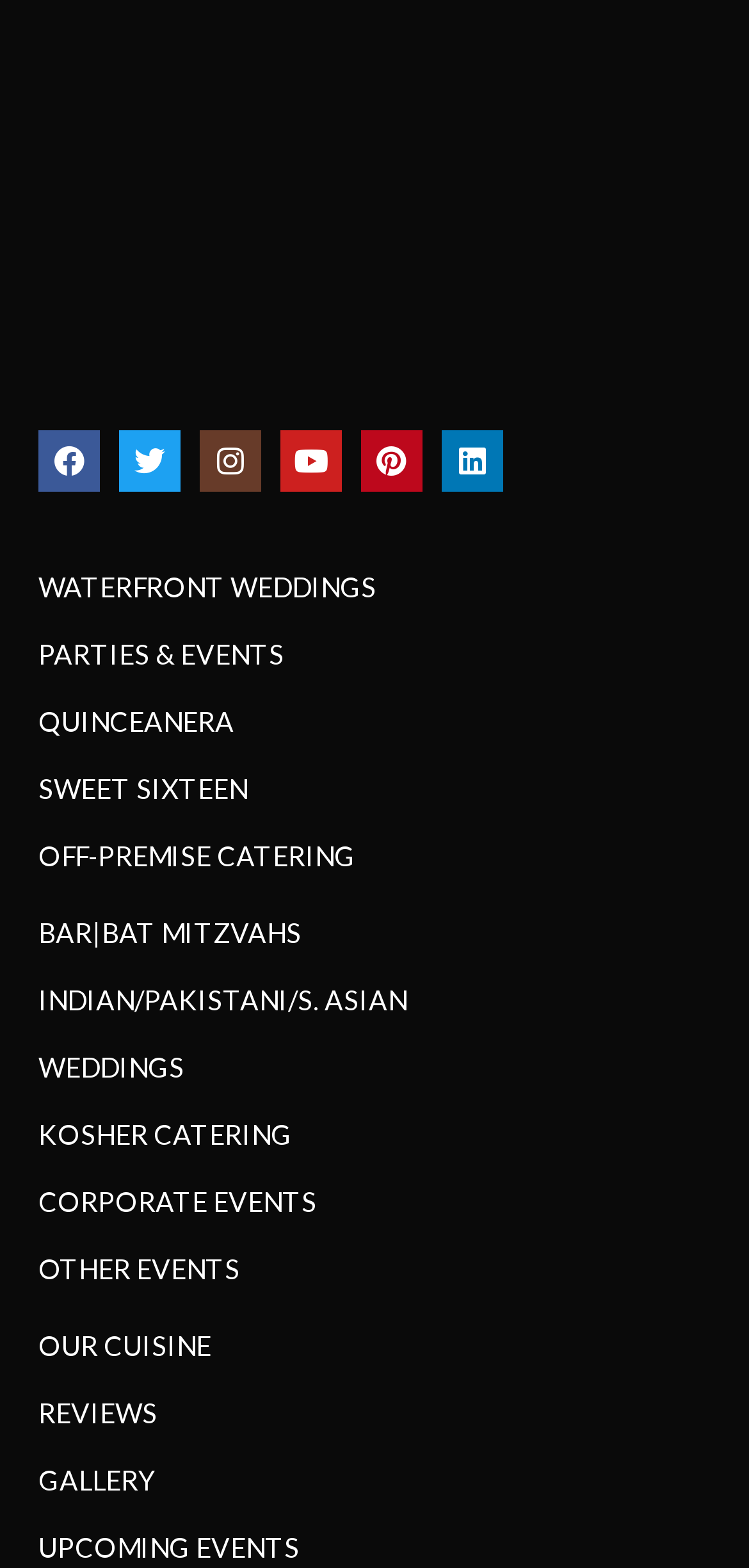How many links are on the webpage?
Can you offer a detailed and complete answer to this question?

I counted the number of links on the webpage, including the social media links and the links to different types of events and services, and found a total of 18 links.